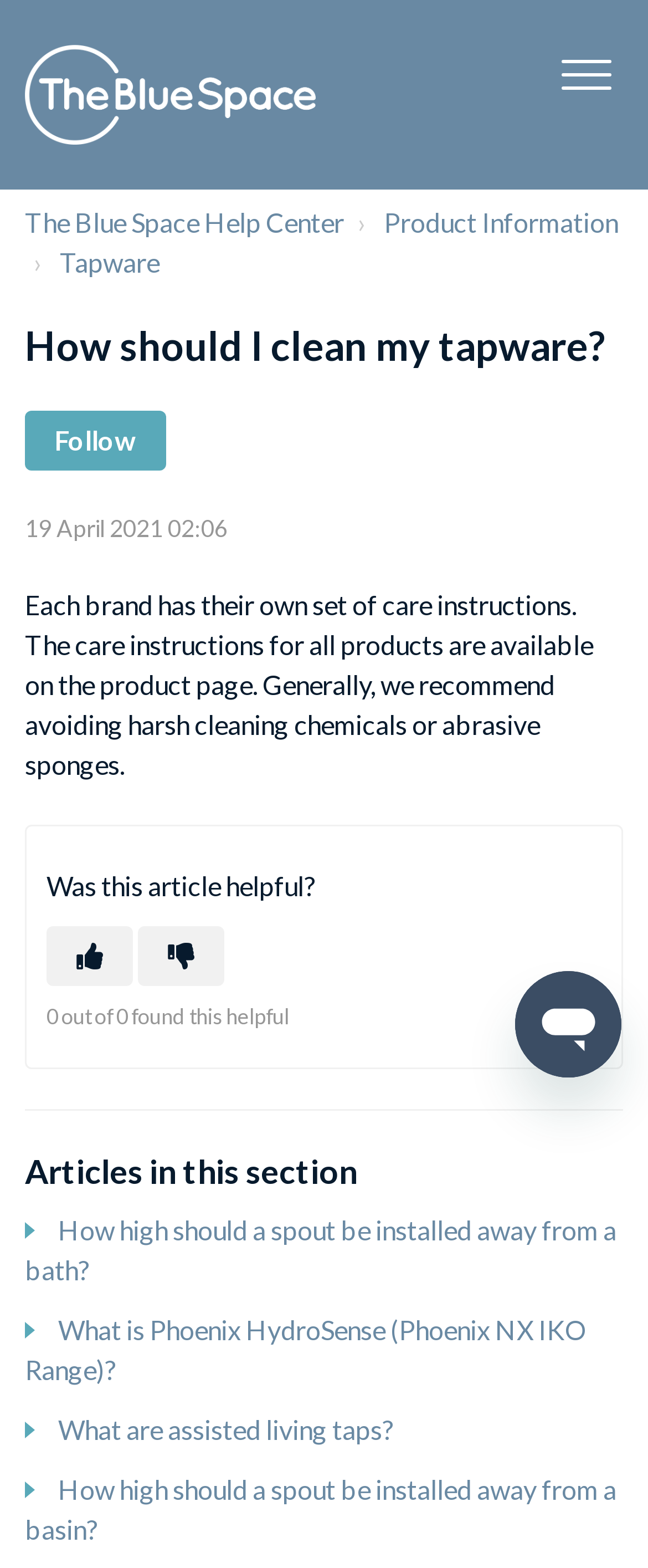Please provide the bounding box coordinates for the element that needs to be clicked to perform the instruction: "Toggle navigation". The coordinates must consist of four float numbers between 0 and 1, formatted as [left, top, right, bottom].

[0.846, 0.023, 0.962, 0.071]